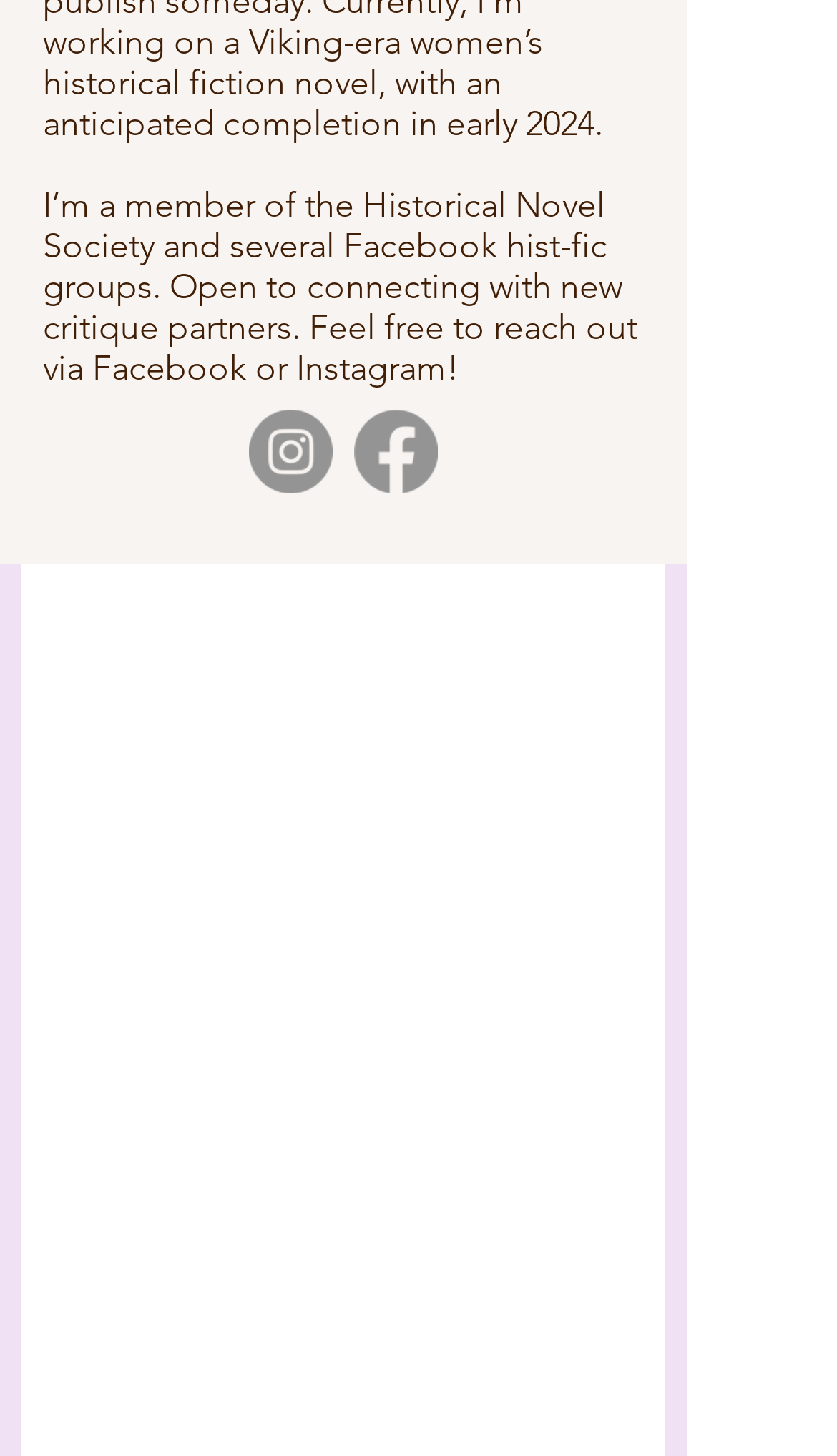Determine the bounding box coordinates for the HTML element described here: "aria-label="Facebook"".

[0.423, 0.281, 0.523, 0.338]